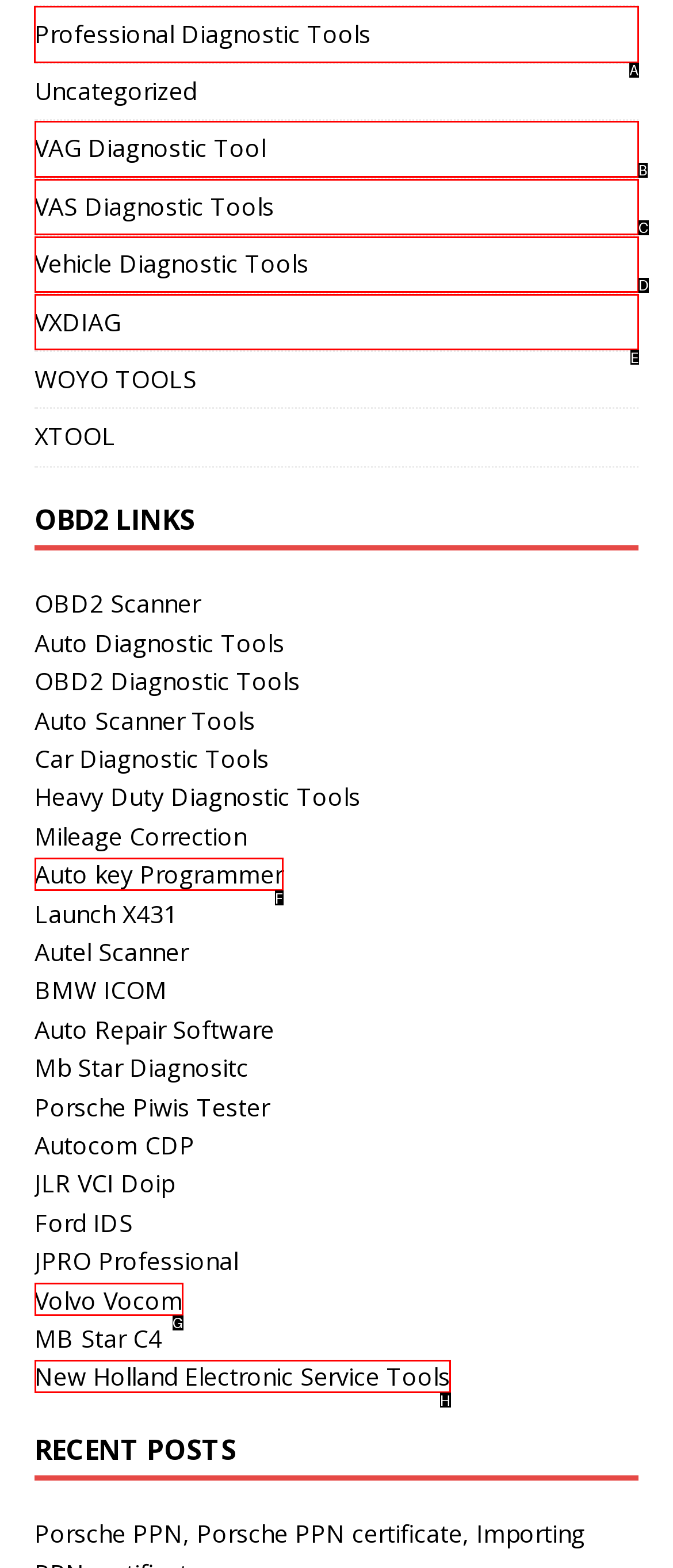What option should I click on to execute the task: Click on Professional Diagnostic Tools? Give the letter from the available choices.

A